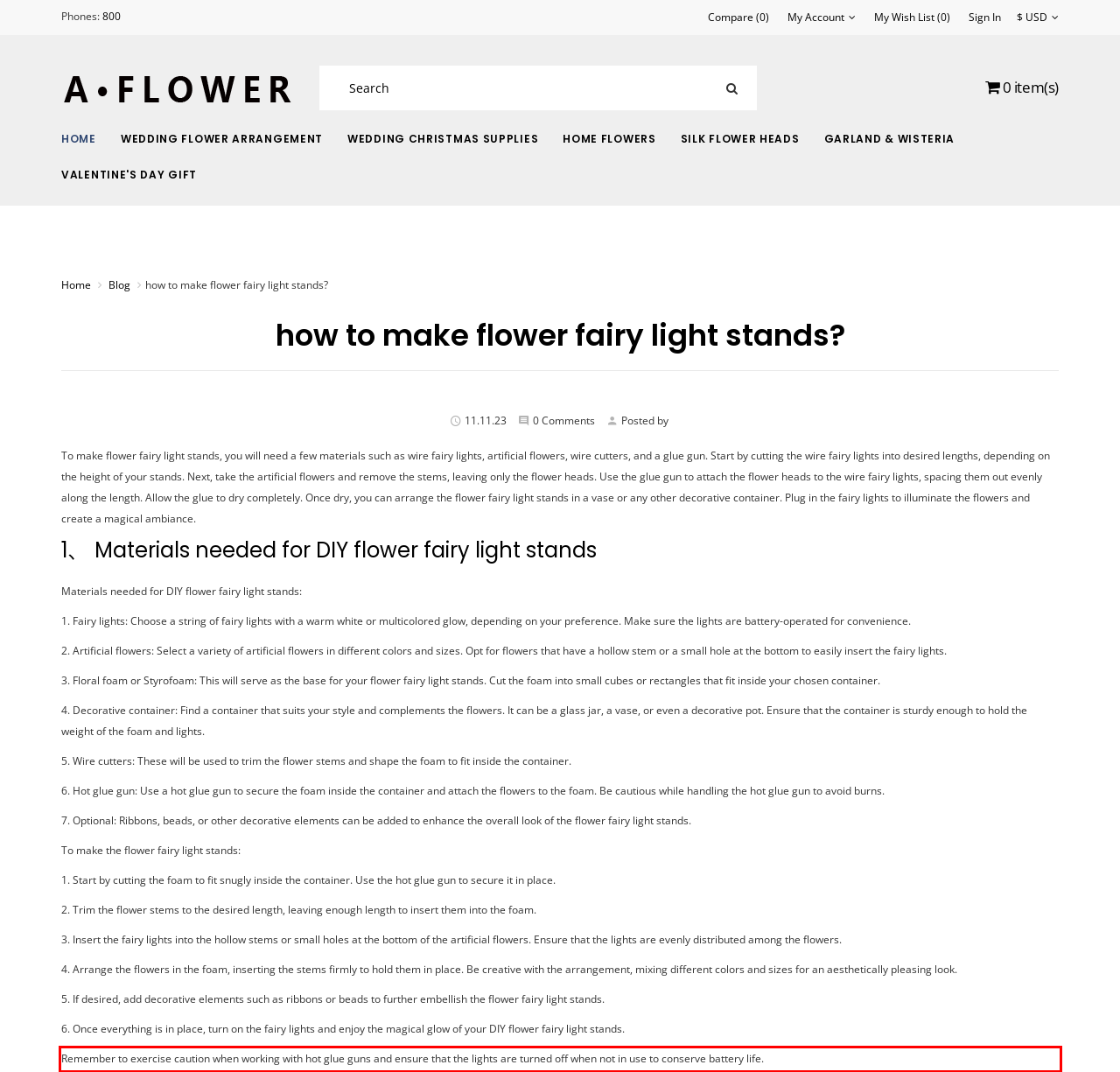The screenshot you have been given contains a UI element surrounded by a red rectangle. Use OCR to read and extract the text inside this red rectangle.

Remember to exercise caution when working with hot glue guns and ensure that the lights are turned off when not in use to conserve battery life.